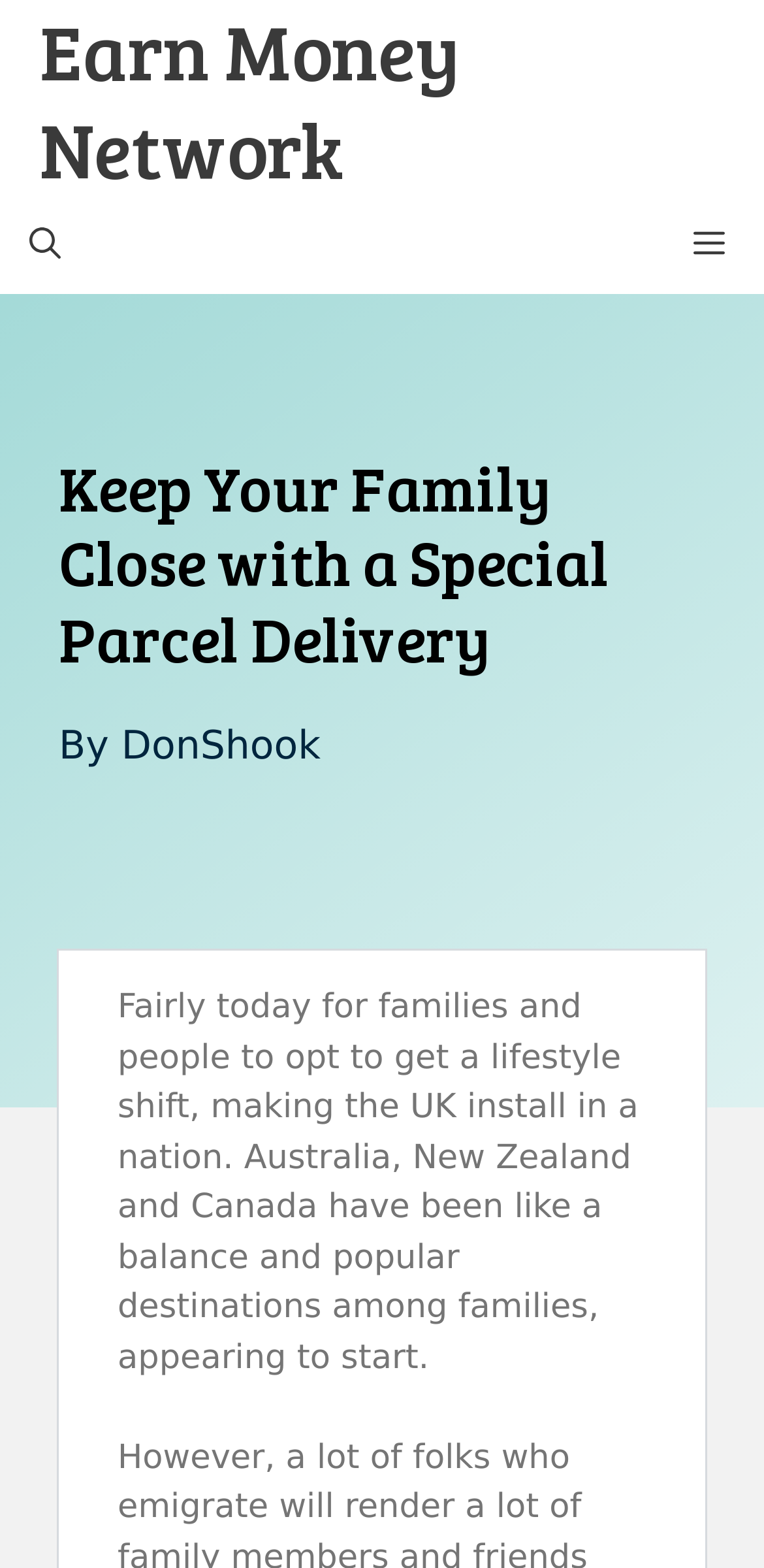Based on the element description: "aria-label="Open search"", identify the UI element and provide its bounding box coordinates. Use four float numbers between 0 and 1, [left, top, right, bottom].

[0.0, 0.125, 0.118, 0.188]